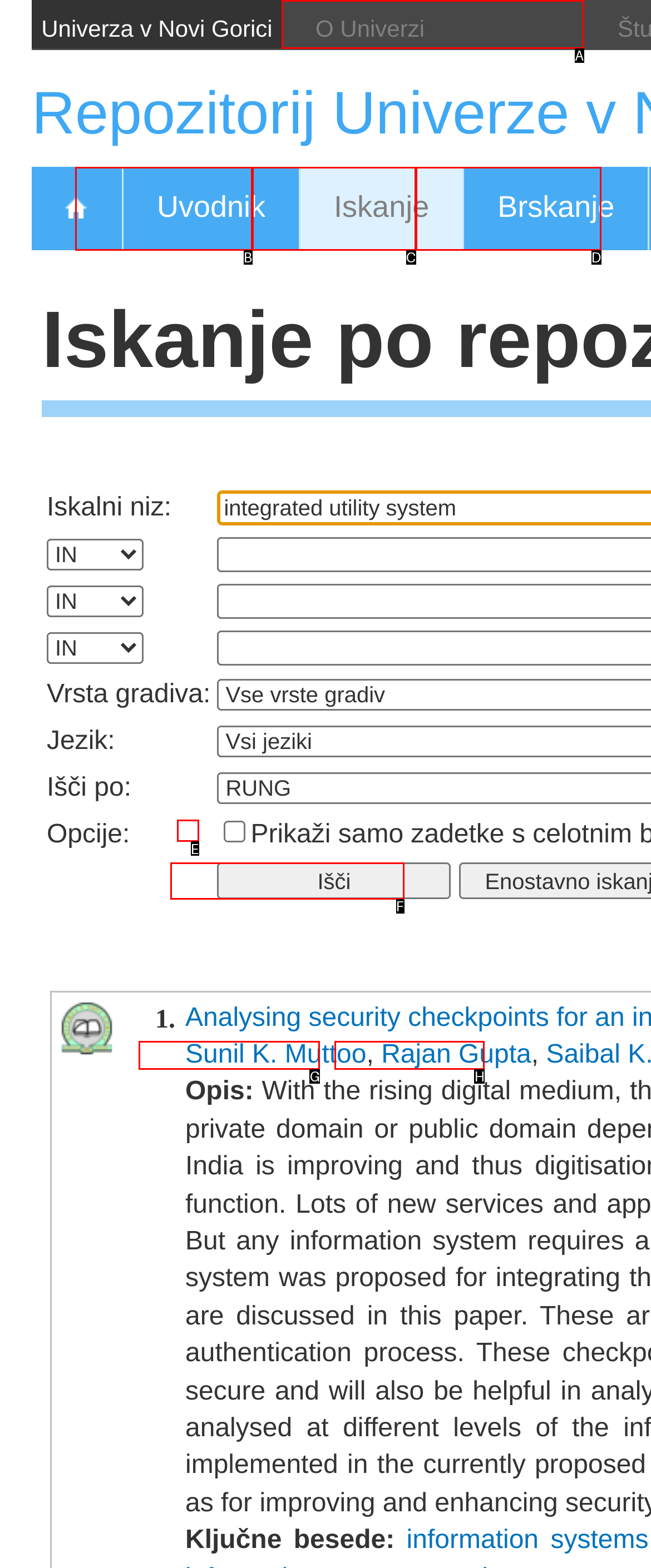Find the HTML element to click in order to complete this task: Click the 'O Univerzi' link
Answer with the letter of the correct option.

A